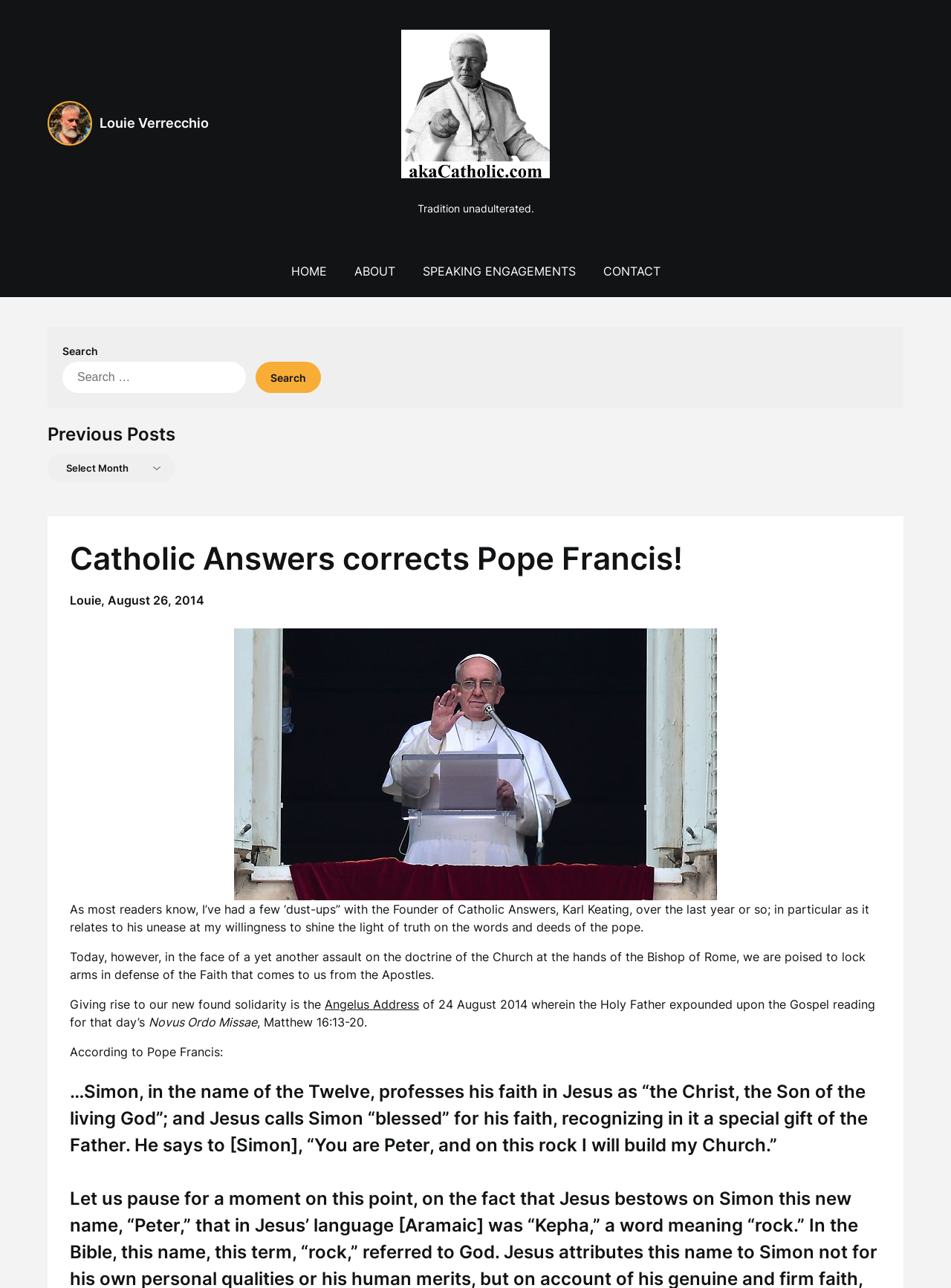Identify the webpage's primary heading and generate its text.

Catholic Answers corrects Pope Francis!